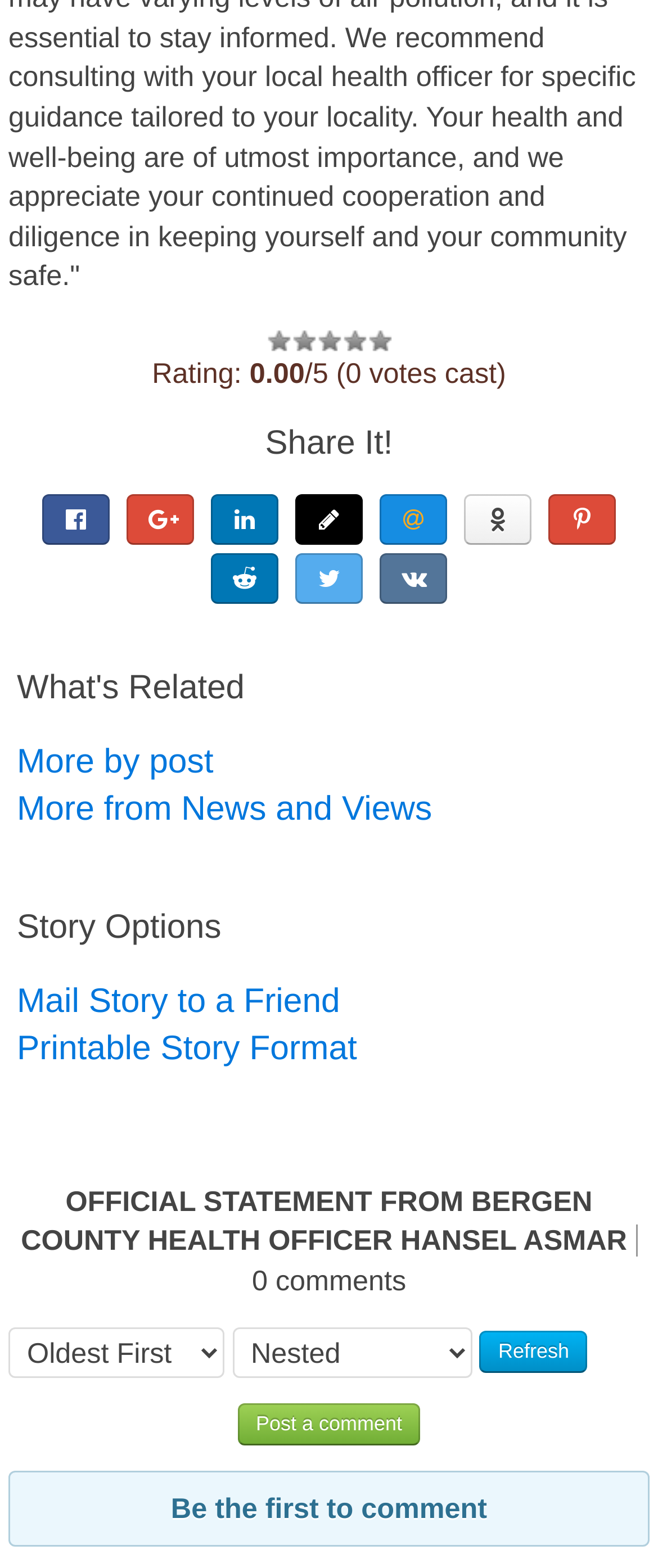Bounding box coordinates are specified in the format (top-left x, top-left y, bottom-right x, bottom-right y). All values are floating point numbers bounded between 0 and 1. Please provide the bounding box coordinate of the region this sentence describes: More from News and Views

[0.026, 0.505, 0.657, 0.528]